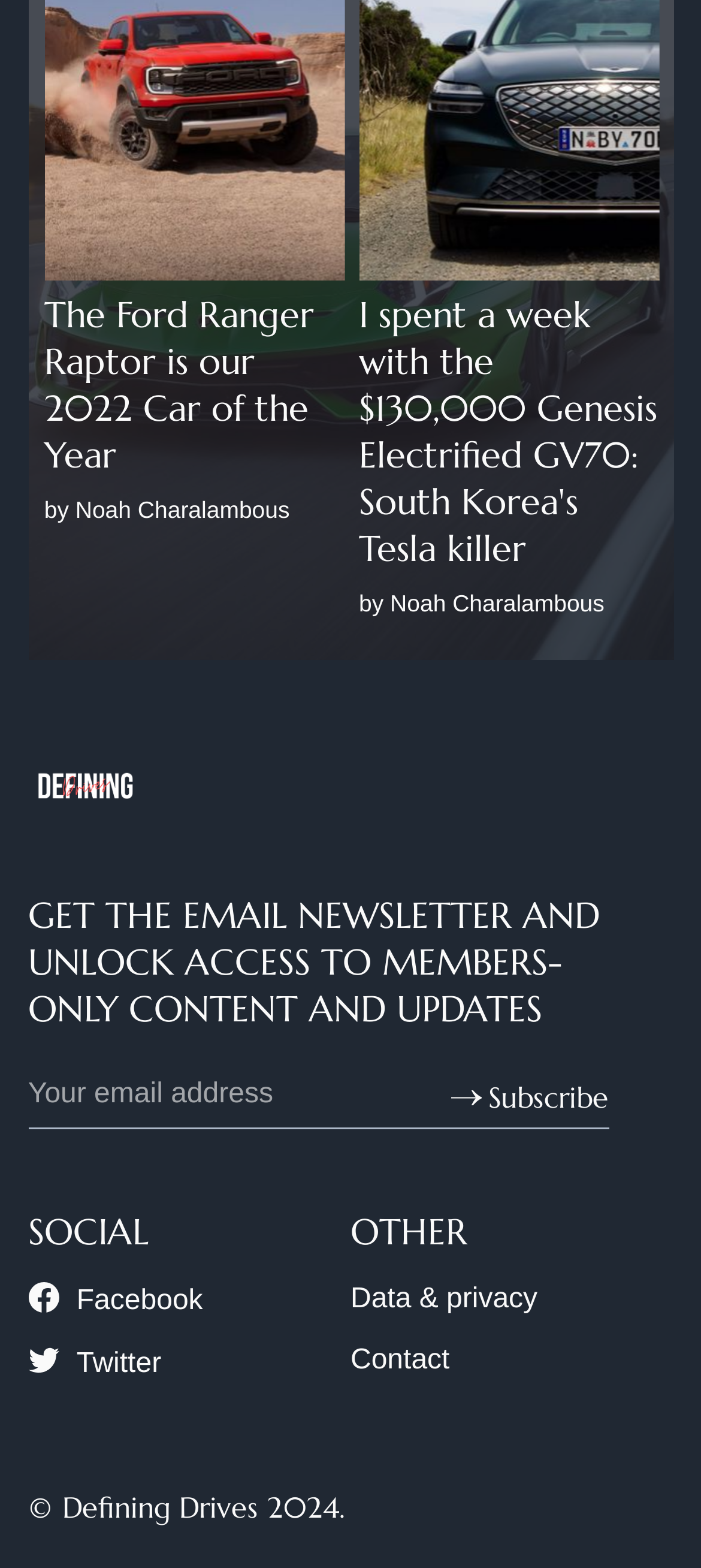Given the content of the image, can you provide a detailed answer to the question?
What is the name of the website?

I found the answer by looking at the links and text at the top and bottom of the page. The website's name is 'Defining Drives', which is mentioned in the links and text.